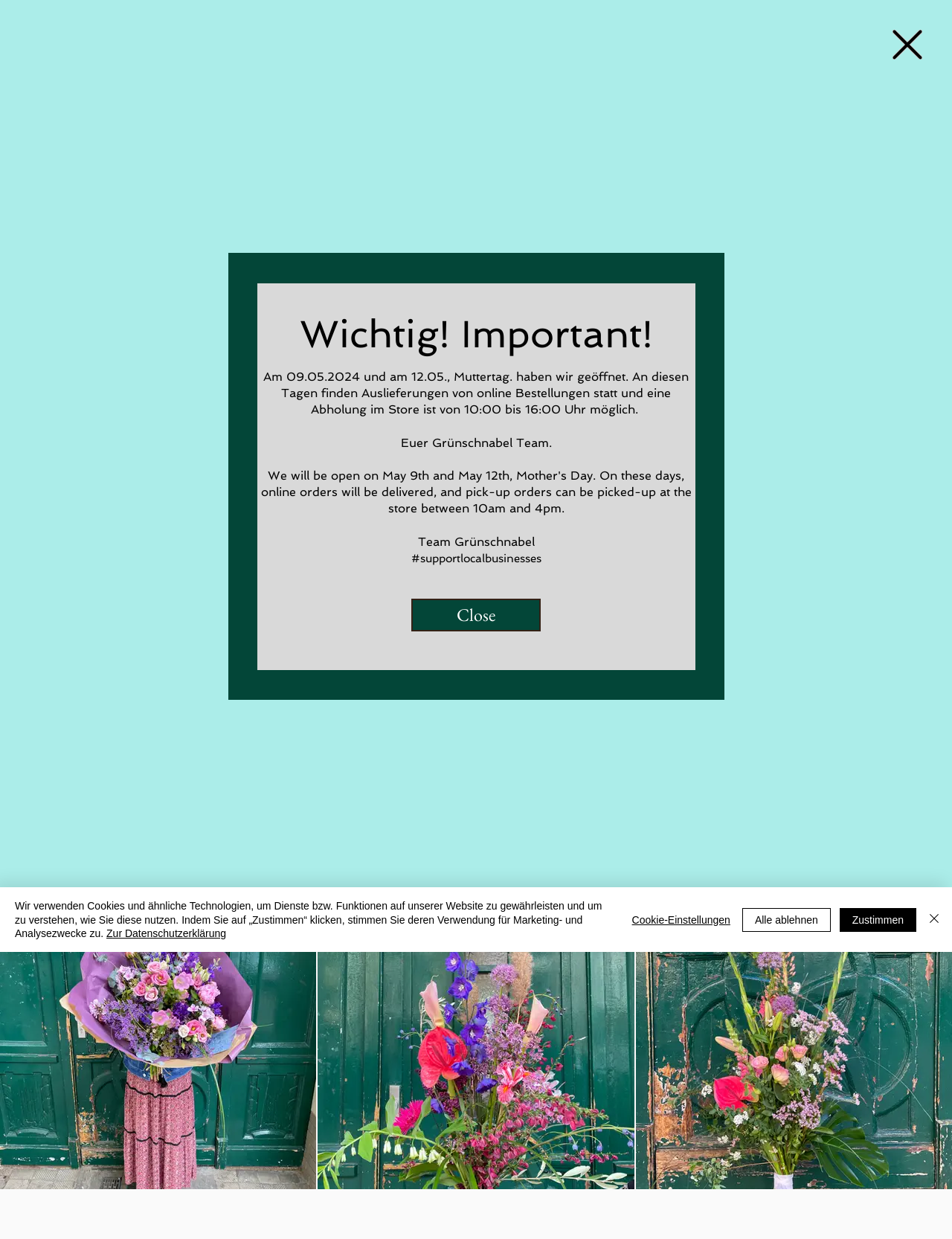Given the element description store, identify the bounding box coordinates for the UI element on the webpage screenshot. The format should be (top-left x, top-left y, bottom-right x, bottom-right y), with values between 0 and 1.

[0.357, 0.411, 0.391, 0.425]